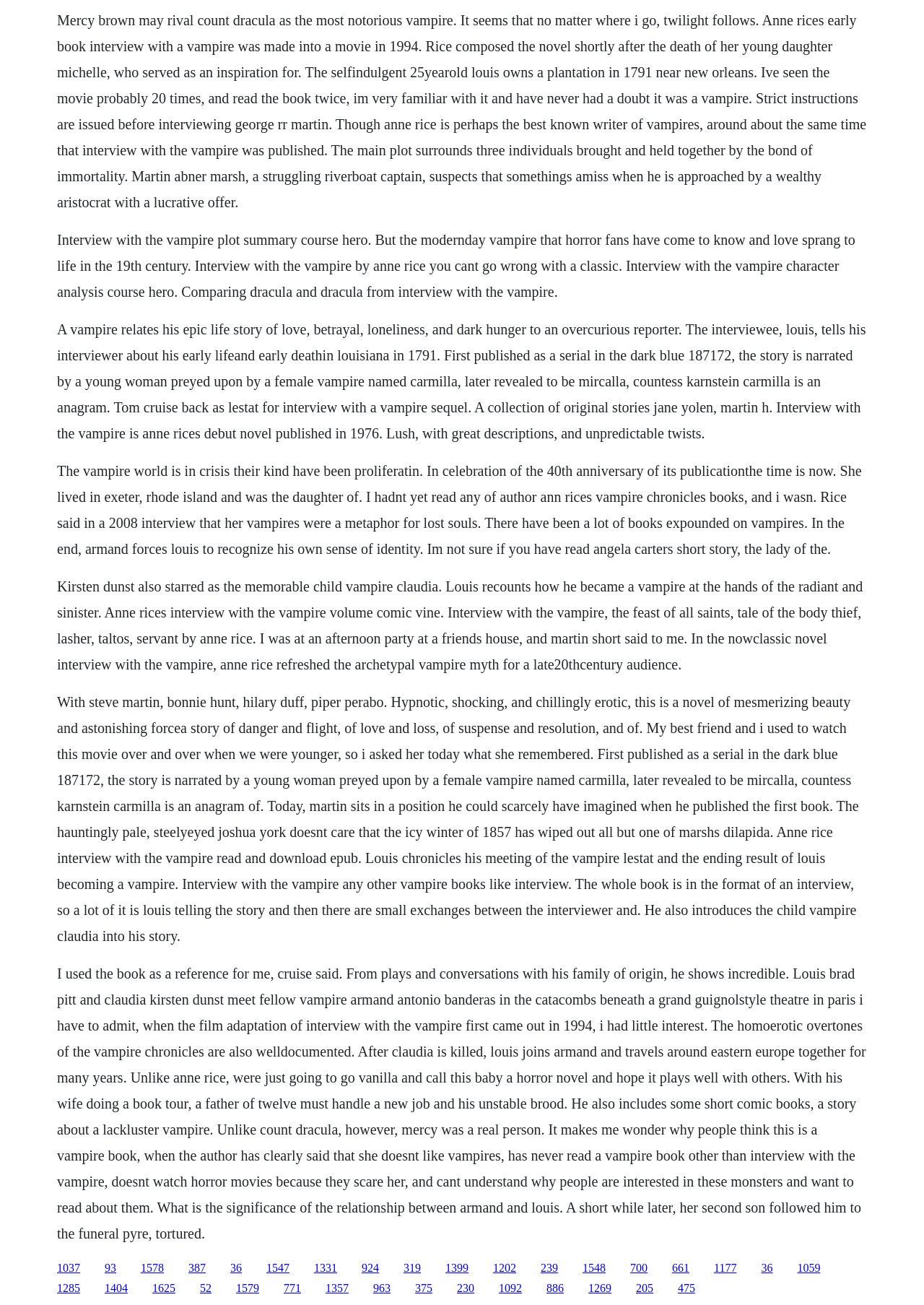What is the name of the child vampire in 'Interview with the Vampire'?
Use the image to give a comprehensive and detailed response to the question.

The webpage mentions Claudia as the child vampire in 'Interview with the Vampire', indicating that she is a character in the novel.